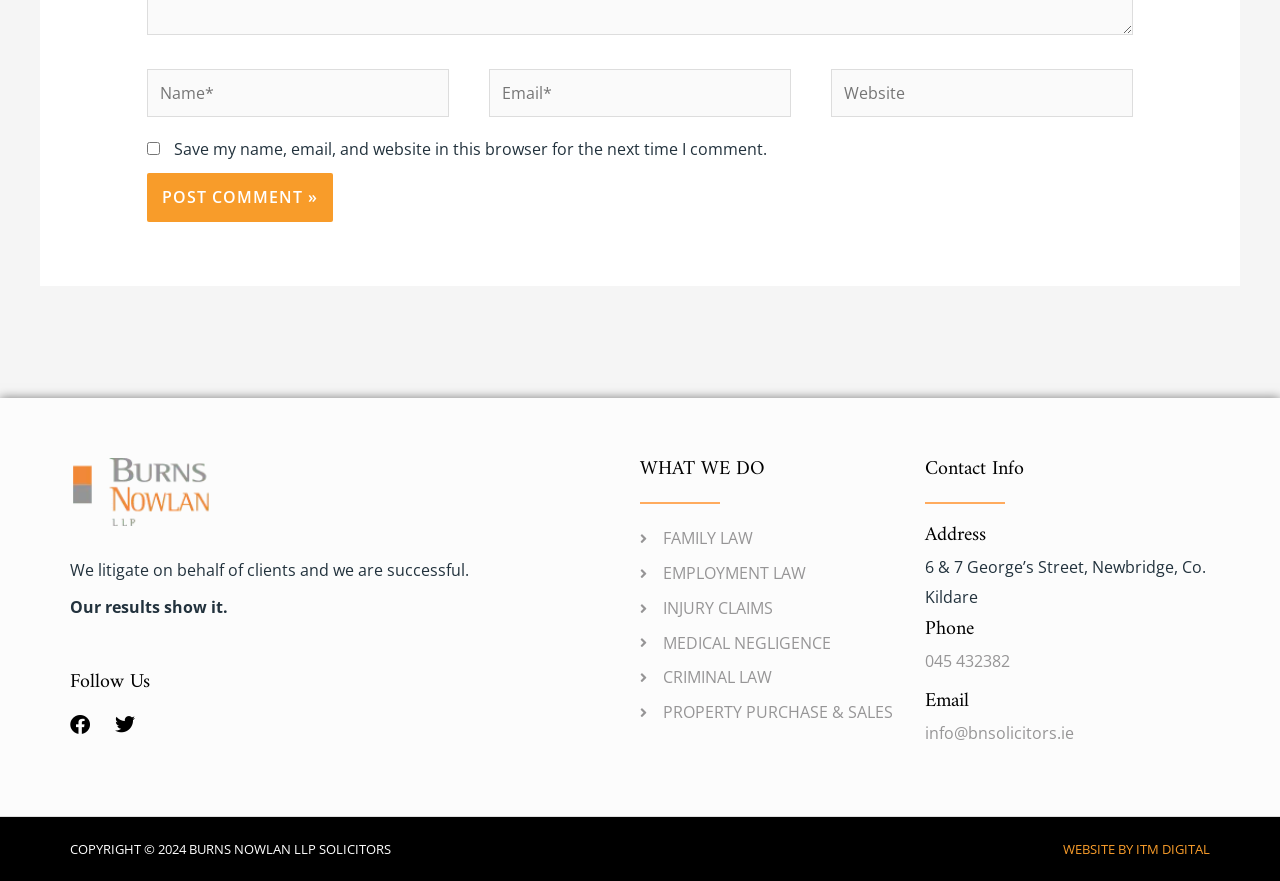What type of law does the website specialize in?
Using the visual information, reply with a single word or short phrase.

Multiple types